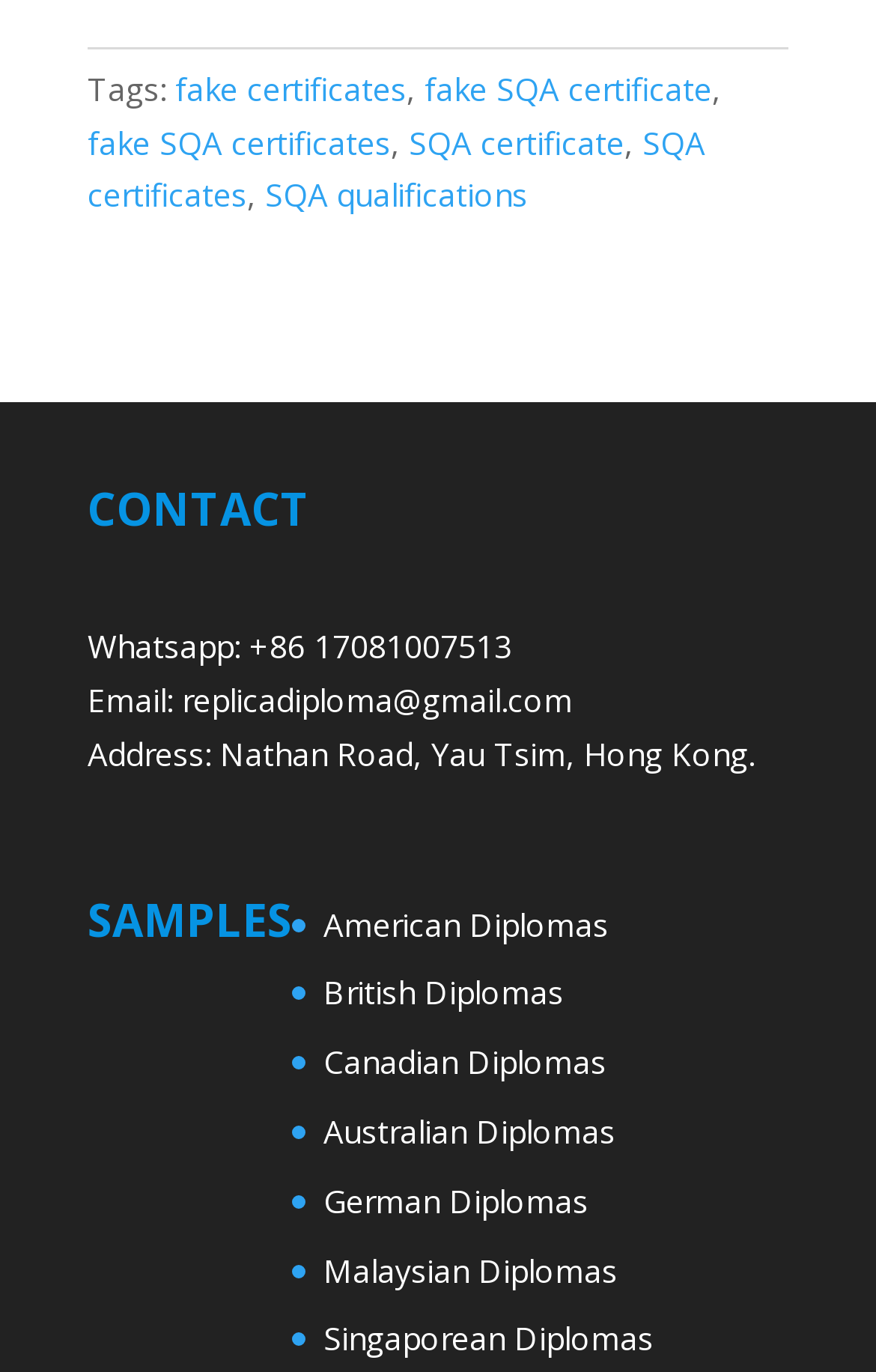Please specify the bounding box coordinates of the clickable region necessary for completing the following instruction: "Click on fake certificates". The coordinates must consist of four float numbers between 0 and 1, i.e., [left, top, right, bottom].

[0.2, 0.049, 0.464, 0.08]